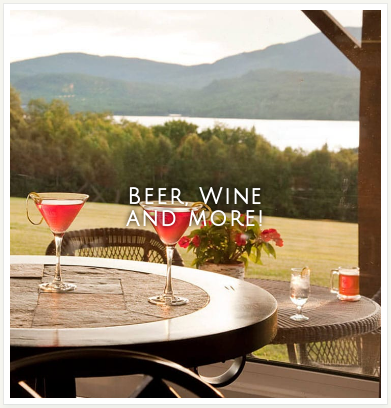Give a short answer to this question using one word or a phrase:
What is indicated by the overlay text?

Diverse beverage offering